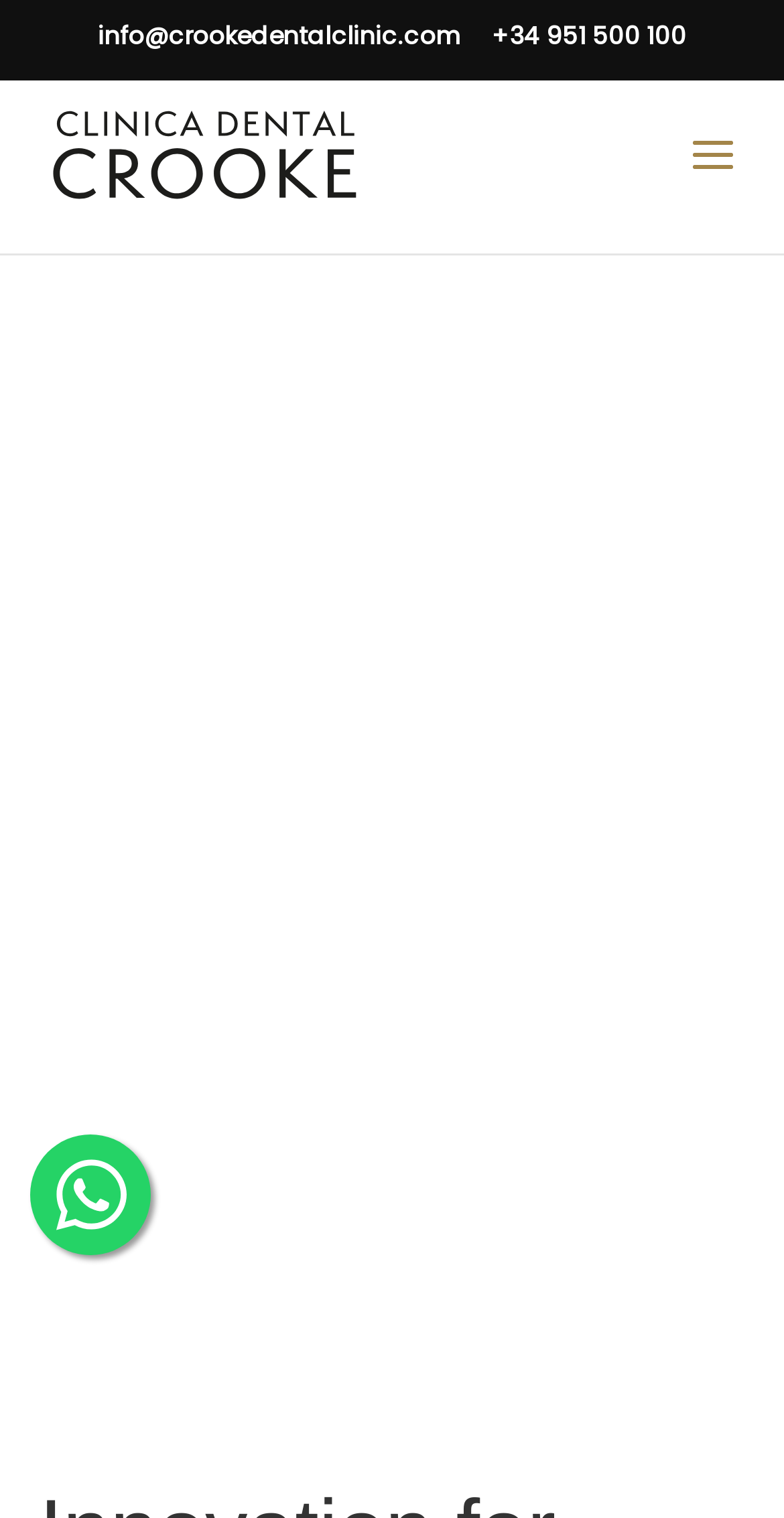Using the provided element description "+34 951 500 100", determine the bounding box coordinates of the UI element.

[0.618, 0.016, 0.849, 0.044]